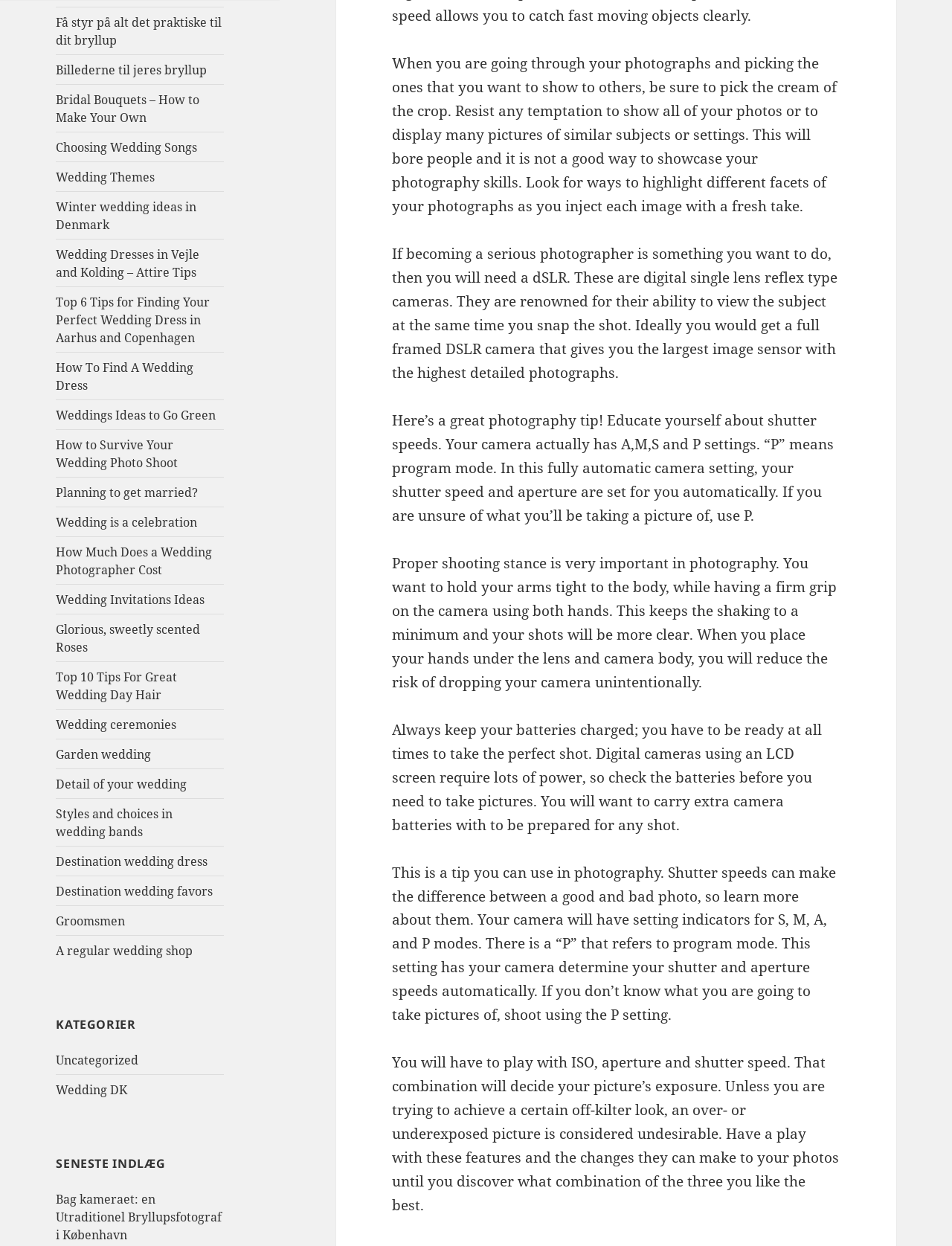Please give the bounding box coordinates of the area that should be clicked to fulfill the following instruction: "Click on 'Uncategorized'". The coordinates should be in the format of four float numbers from 0 to 1, i.e., [left, top, right, bottom].

[0.059, 0.844, 0.146, 0.857]